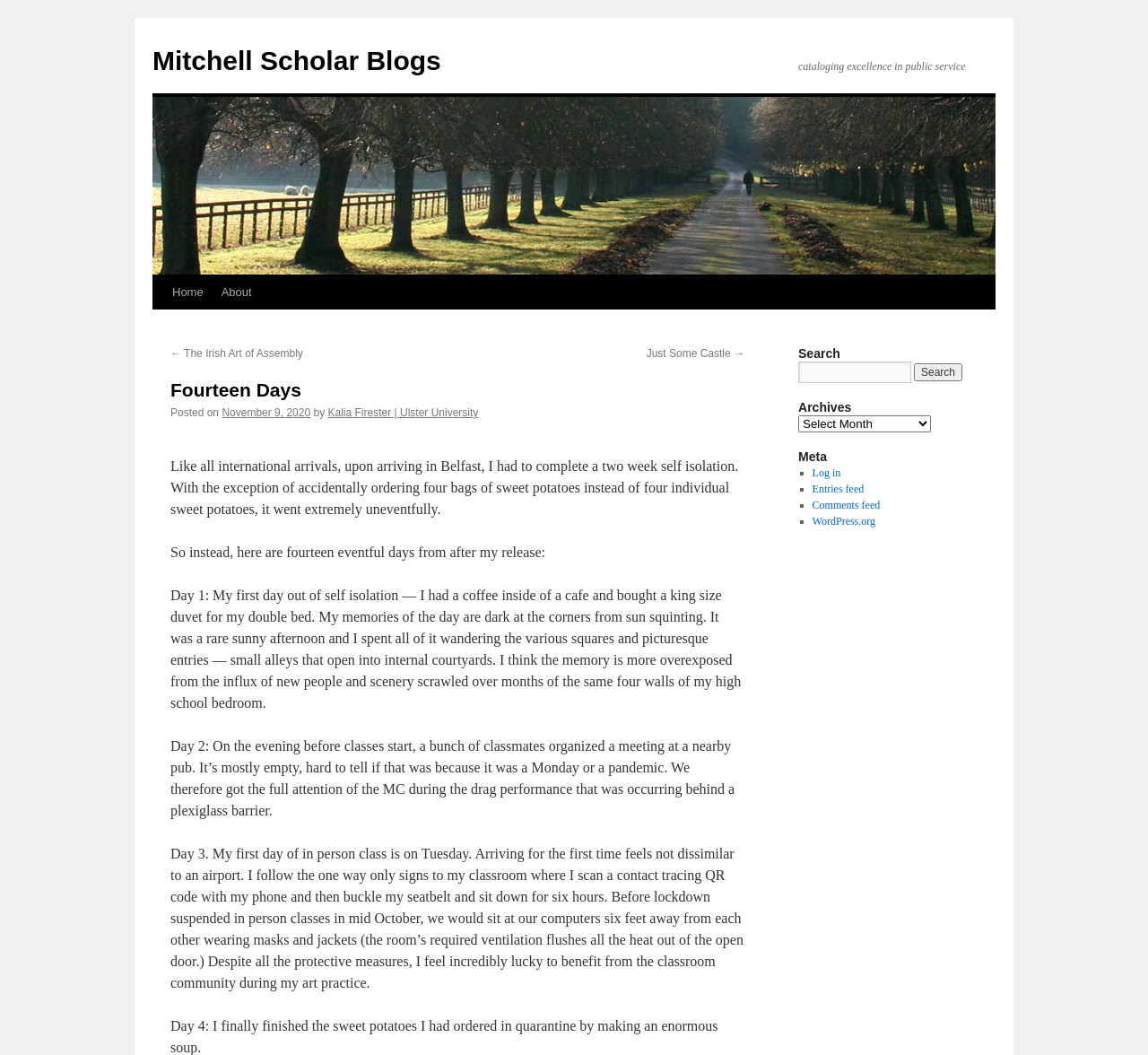Please identify the bounding box coordinates of the area that needs to be clicked to follow this instruction: "visit the 'about' page".

None